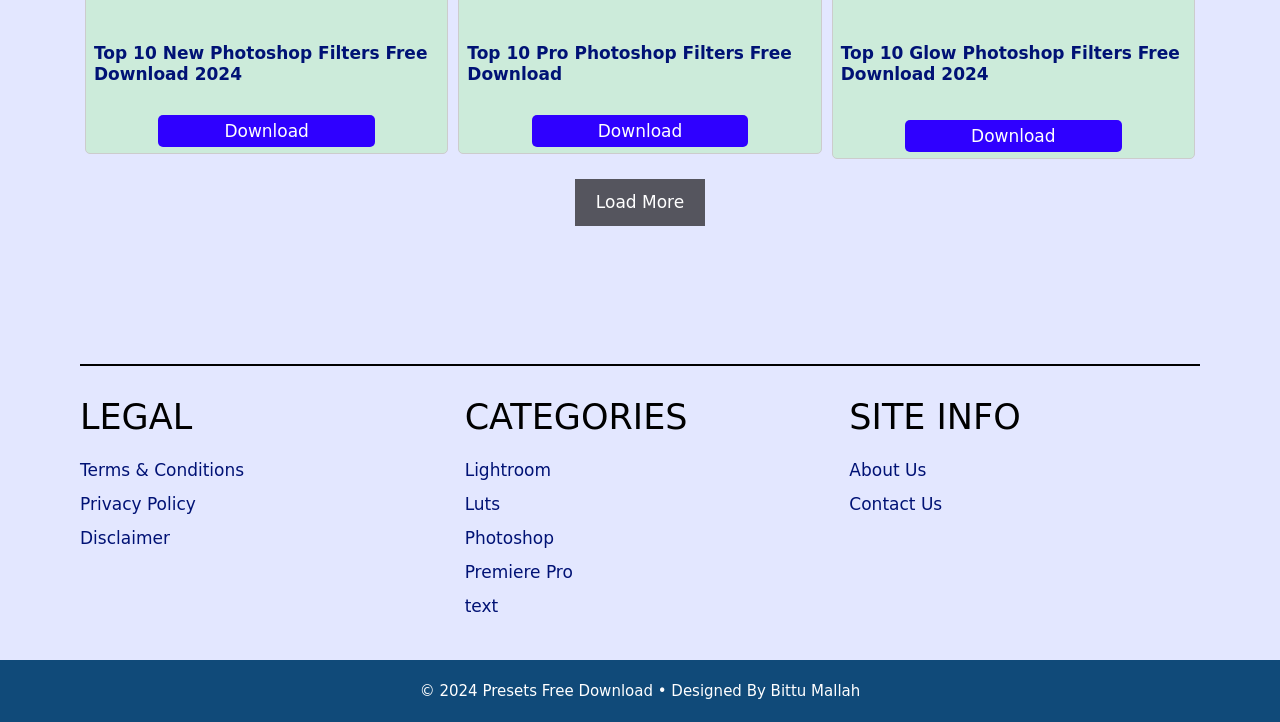What is the purpose of the 'Load More' button?
Please interpret the details in the image and answer the question thoroughly.

The 'Load More' button is likely used to load additional content, such as more Photoshop filters or categories, onto the webpage. This is inferred from the button's label and its placement on the page.